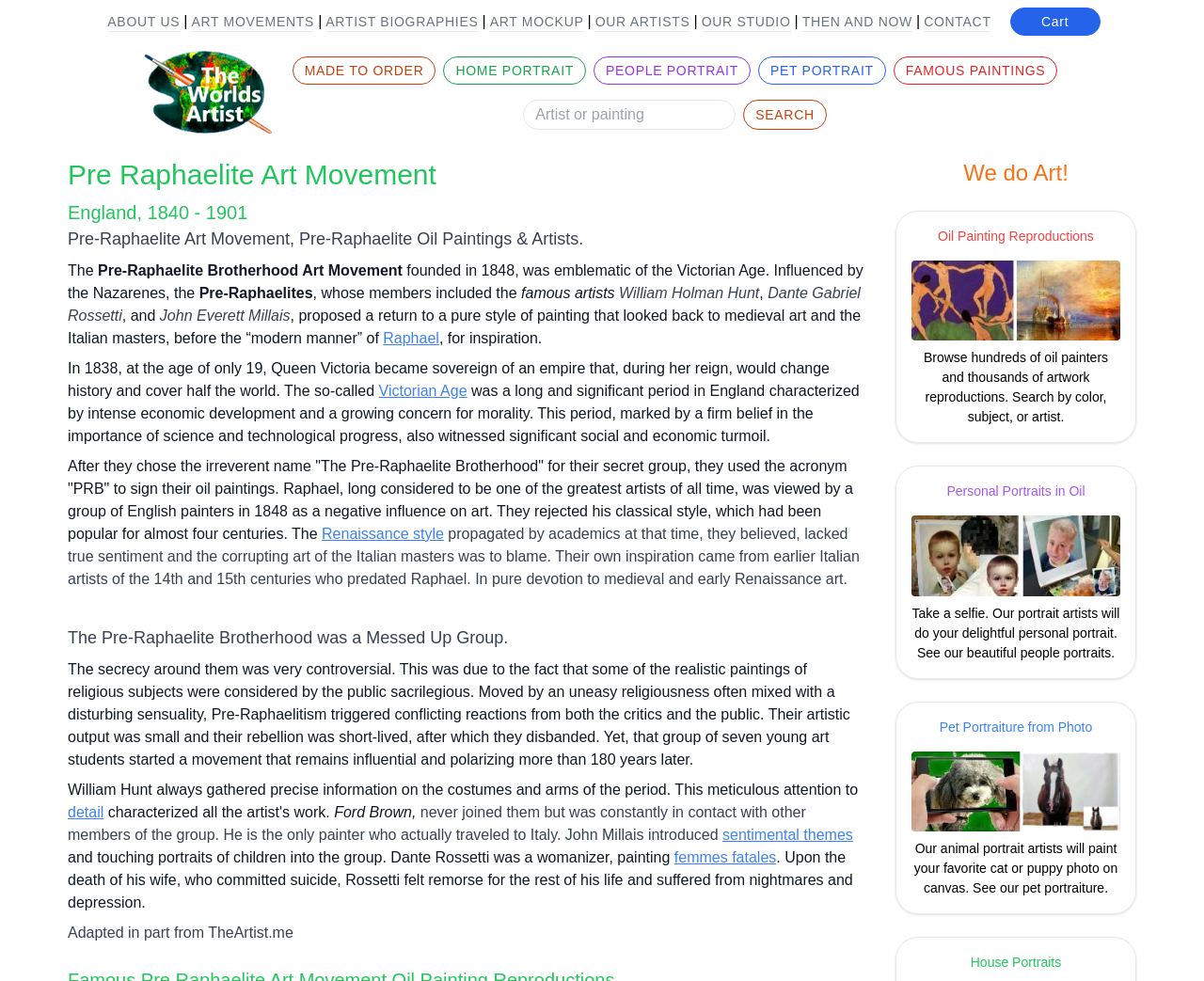From the element description: "Jawa Barat", extract the bounding box coordinates of the UI element. The coordinates should be expressed as four float numbers between 0 and 1, in the order [left, top, right, bottom].

None